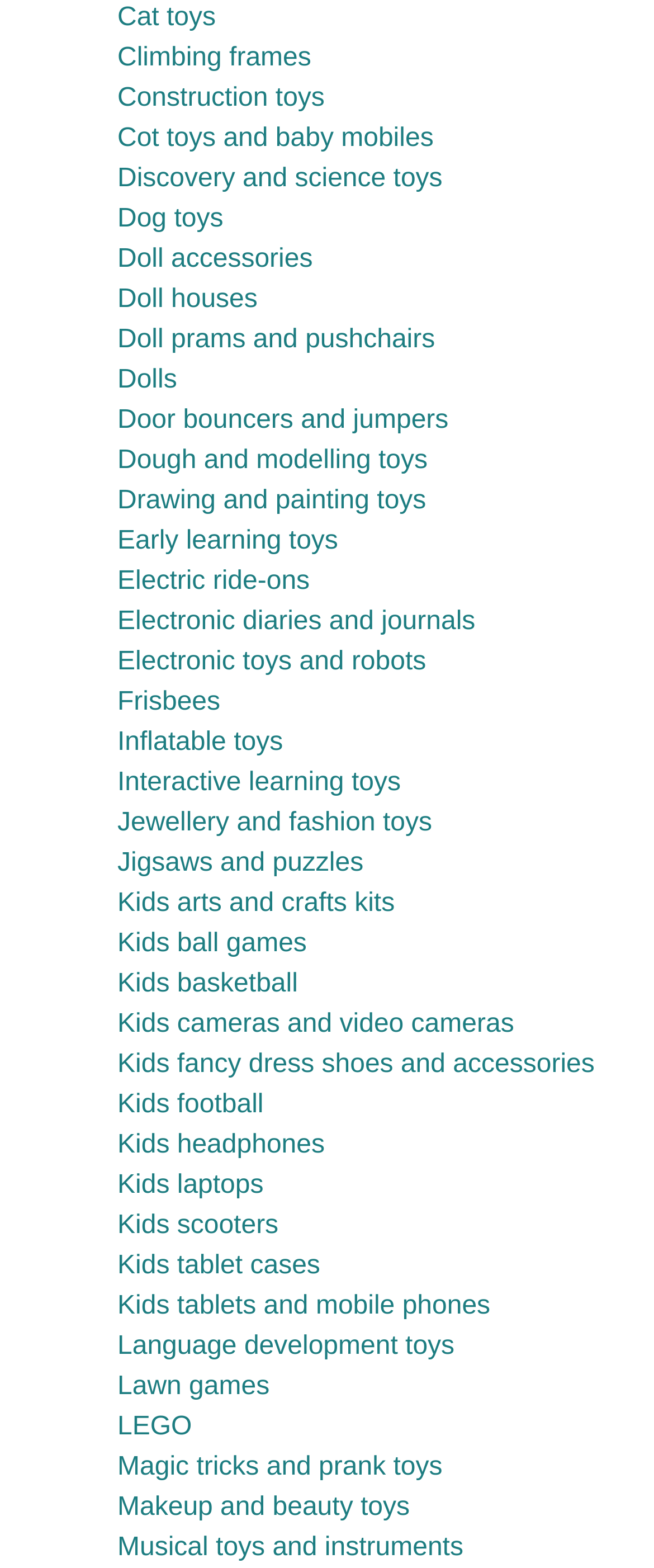Identify the bounding box coordinates of the clickable region to carry out the given instruction: "Discover musical toys and instruments".

[0.179, 0.978, 0.708, 0.996]